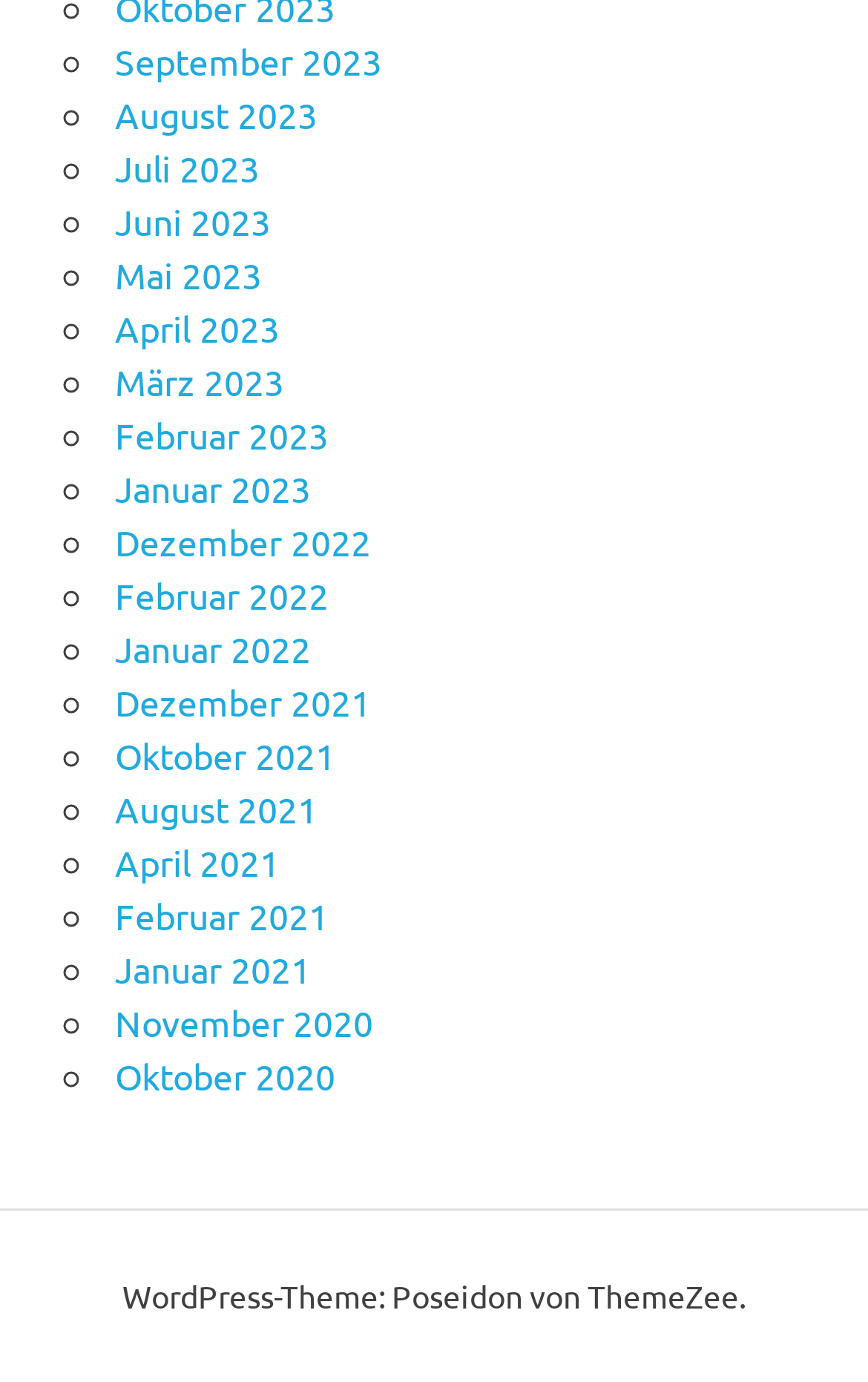Locate the bounding box coordinates of the element to click to perform the following action: 'Click Oktober 2021'. The coordinates should be given as four float values between 0 and 1, in the form of [left, top, right, bottom].

[0.133, 0.531, 0.387, 0.563]